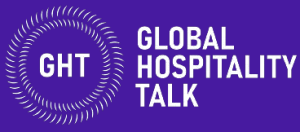Generate an elaborate caption for the image.

The image features the logo for "Global Hospitality Talk," prominently displayed on a rich purple background. The design incorporates stylized circular elements around the letters "GHT," which are highlighted in white, fostering a sense of movement and energy. This logo serves as a visual representation of the platform dedicated to discussions and insights within the global hospitality industry.